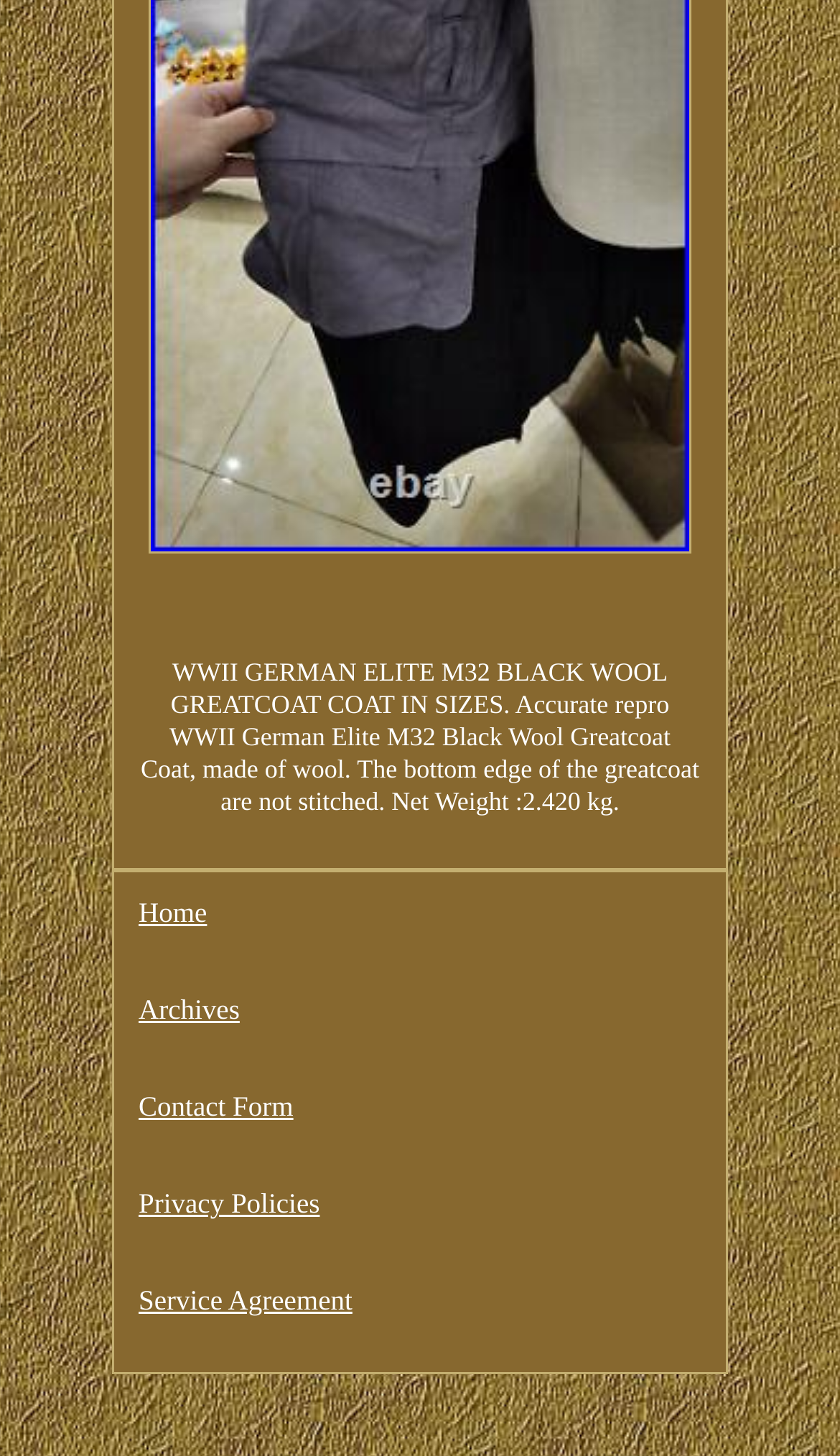What is the description of the product?
Based on the screenshot, provide your answer in one word or phrase.

Accurate repro WWII German Elite M32 Black Wool Greatcoat Coat